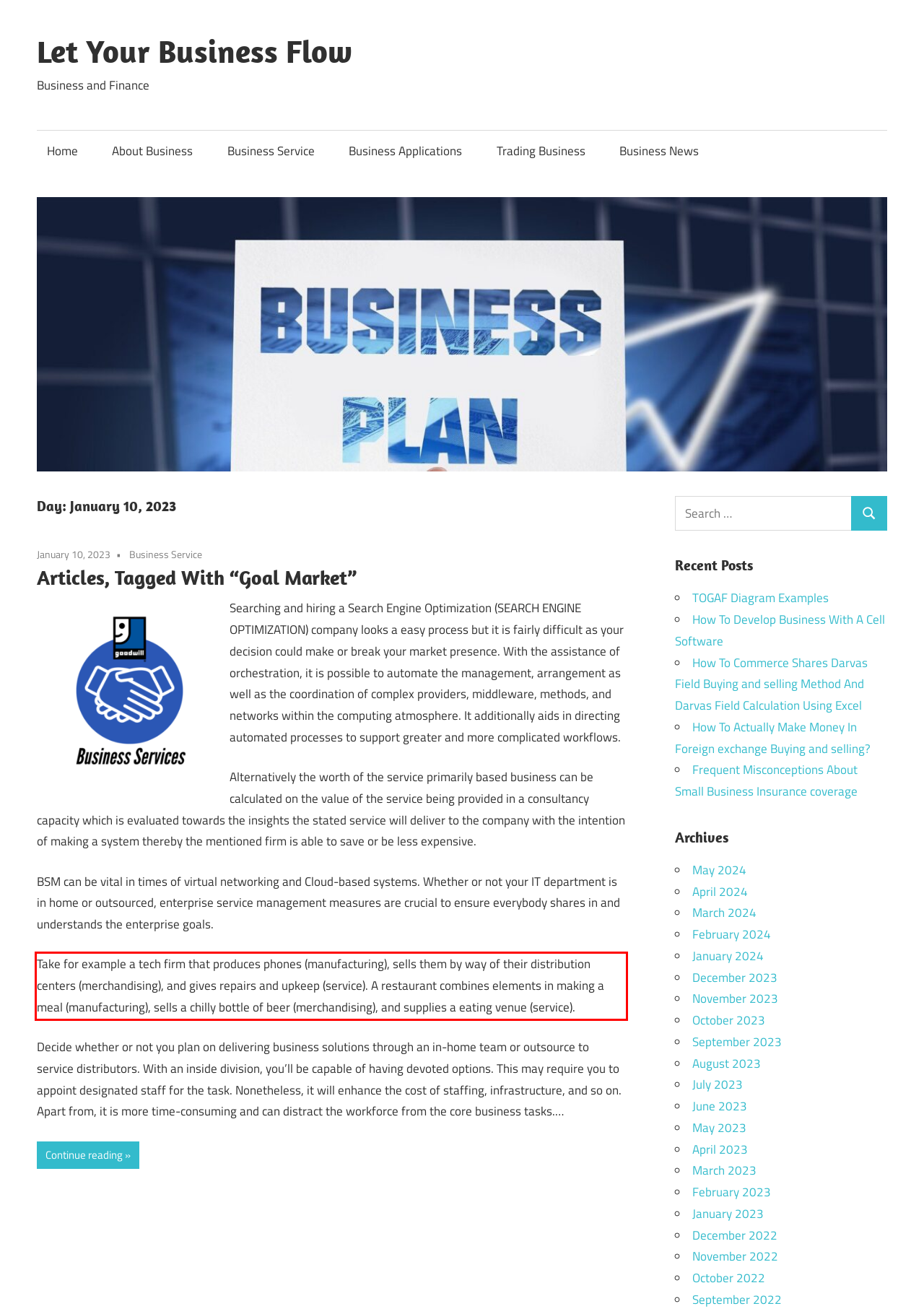Look at the webpage screenshot and recognize the text inside the red bounding box.

Take for example a tech firm that produces phones (manufacturing), sells them by way of their distribution centers (merchandising), and gives repairs and upkeep (service). A restaurant combines elements in making a meal (manufacturing), sells a chilly bottle of beer (merchandising), and supplies a eating venue (service).